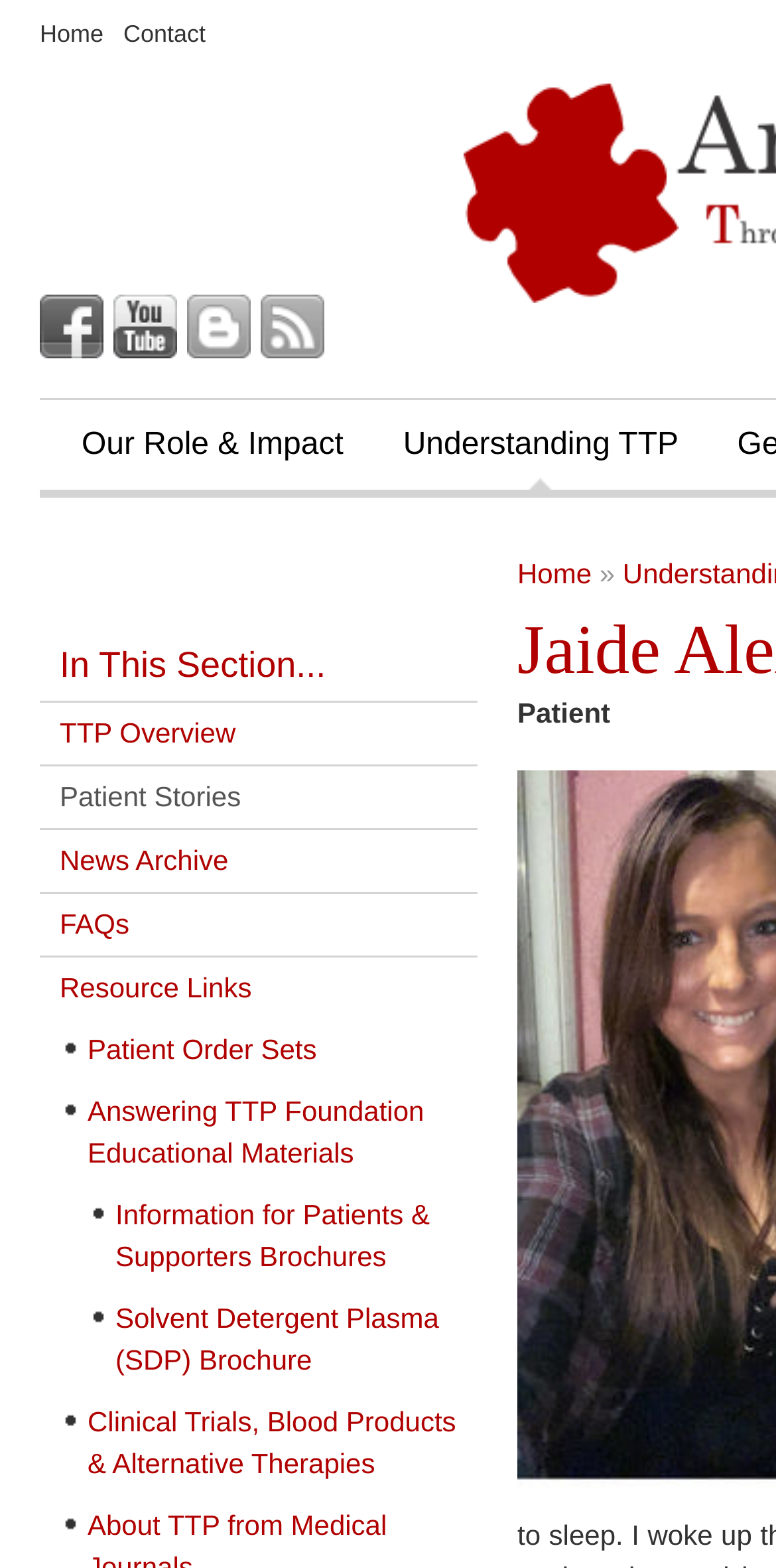Kindly determine the bounding box coordinates of the area that needs to be clicked to fulfill this instruction: "Learn about our role and impact".

[0.077, 0.26, 0.471, 0.307]